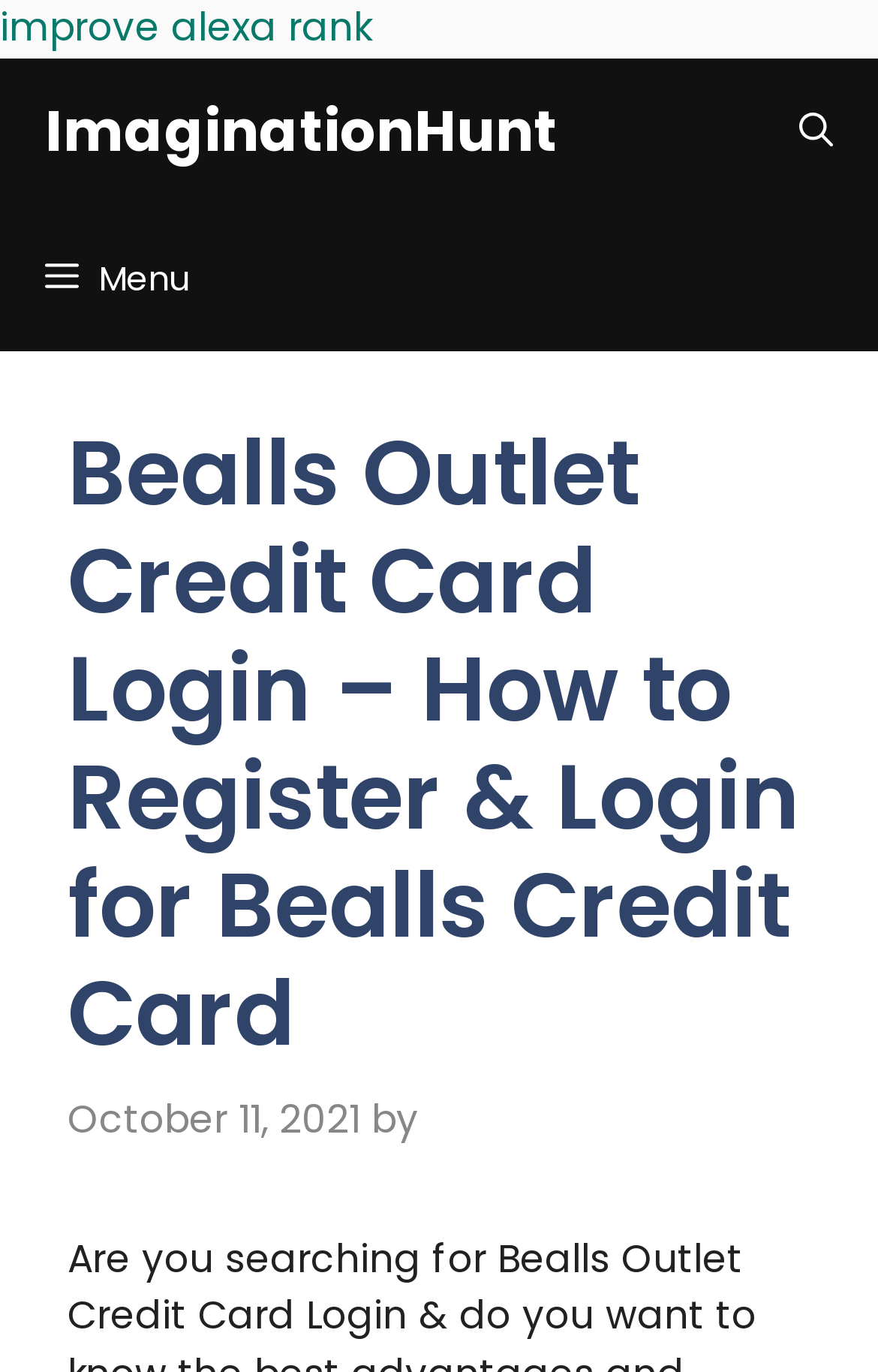Identify the bounding box coordinates for the UI element mentioned here: "Pop Culture". Provide the coordinates as four float values between 0 and 1, i.e., [left, top, right, bottom].

None